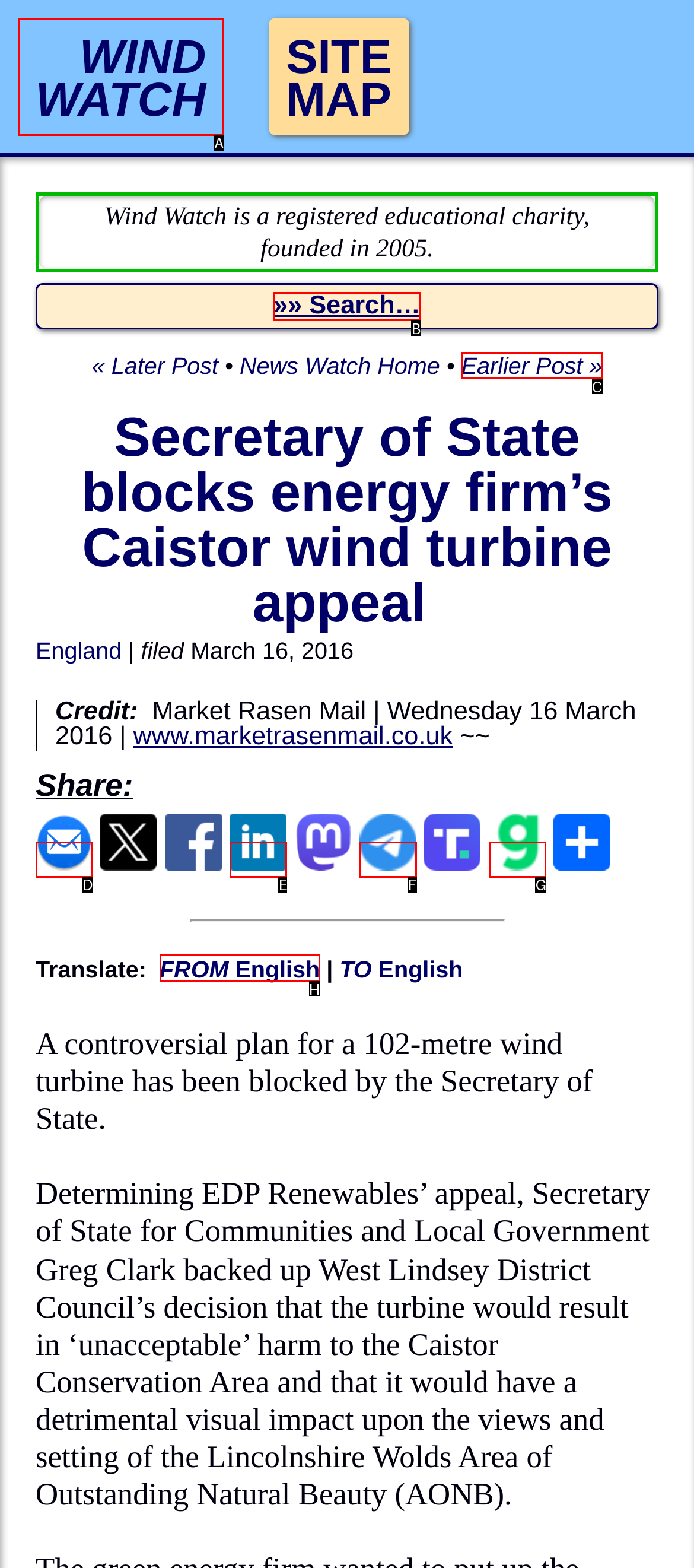Determine which HTML element to click to execute the following task: Translate the page from English Answer with the letter of the selected option.

H